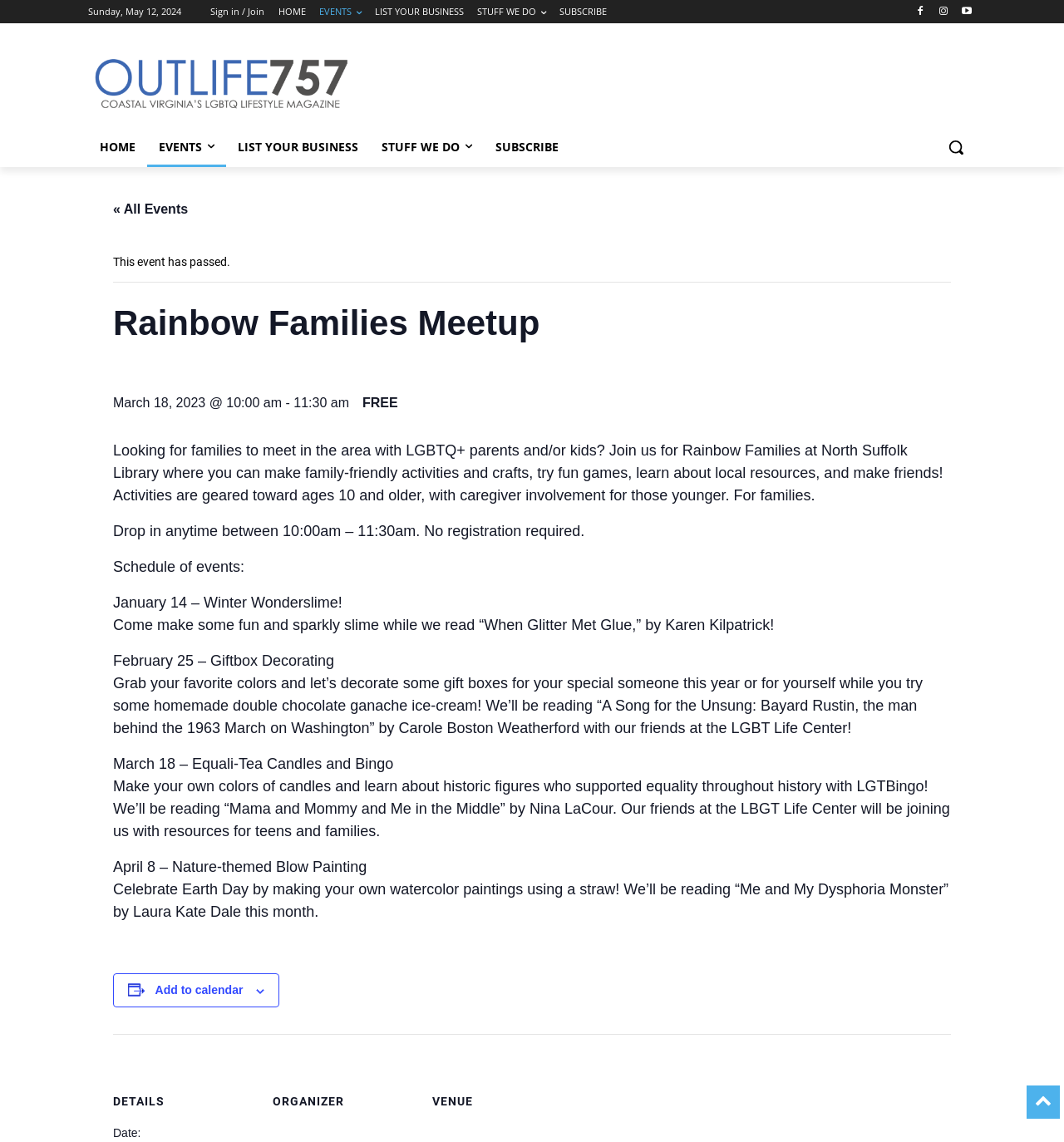Please find the bounding box for the UI element described by: "aria-label="Search"".

[0.88, 0.111, 0.917, 0.146]